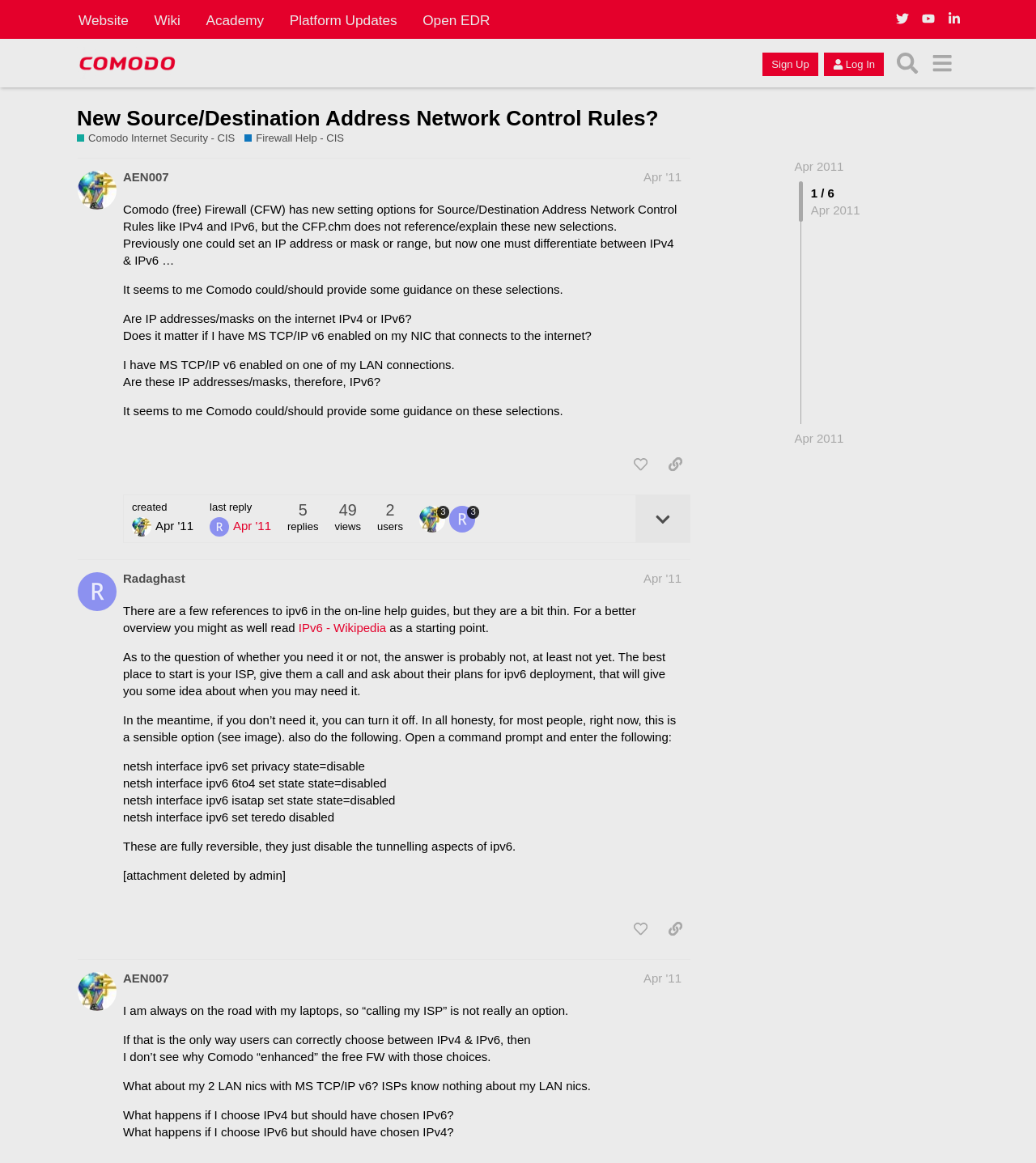Using the details in the image, give a detailed response to the question below:
What is the topic about?

The topic is about the new setting options for Source/Destination Address Network Control Rules in Comodo Firewall, specifically about IPv4 and IPv6, as mentioned in the first post.